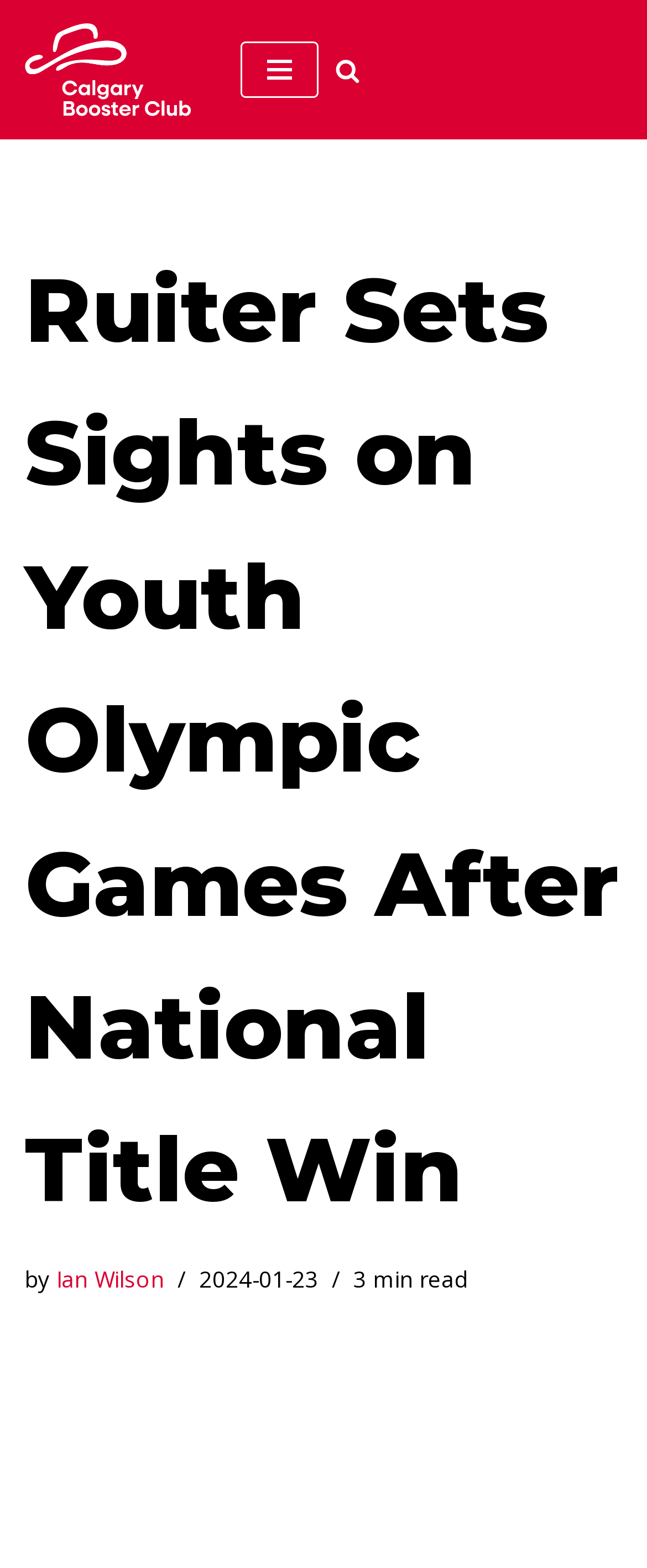Determine the webpage's heading and output its text content.

Ruiter Sets Sights on Youth Olympic Games After National Title Win